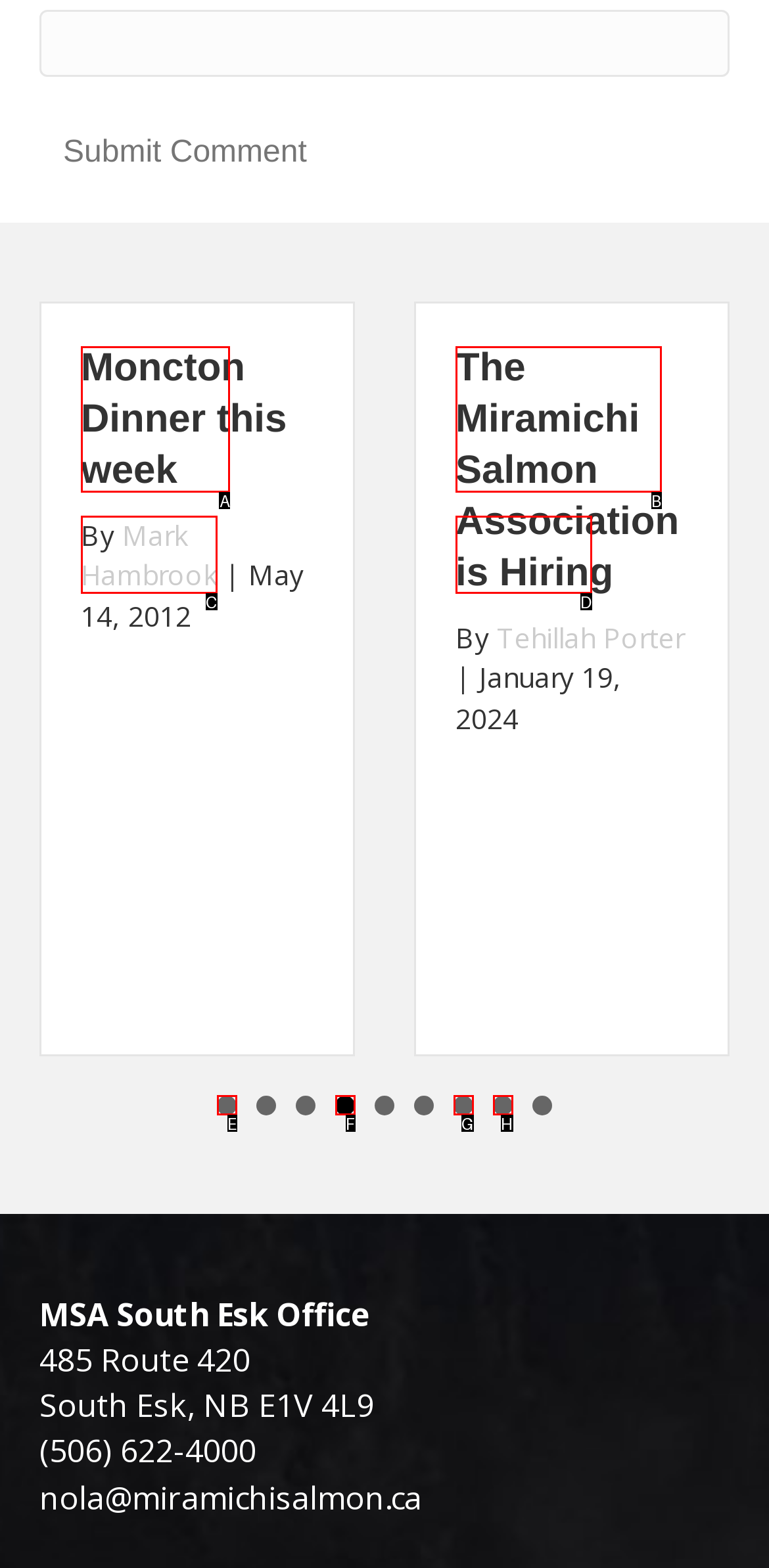Determine which HTML element matches the given description: Moncton Dinner this week. Provide the corresponding option's letter directly.

B